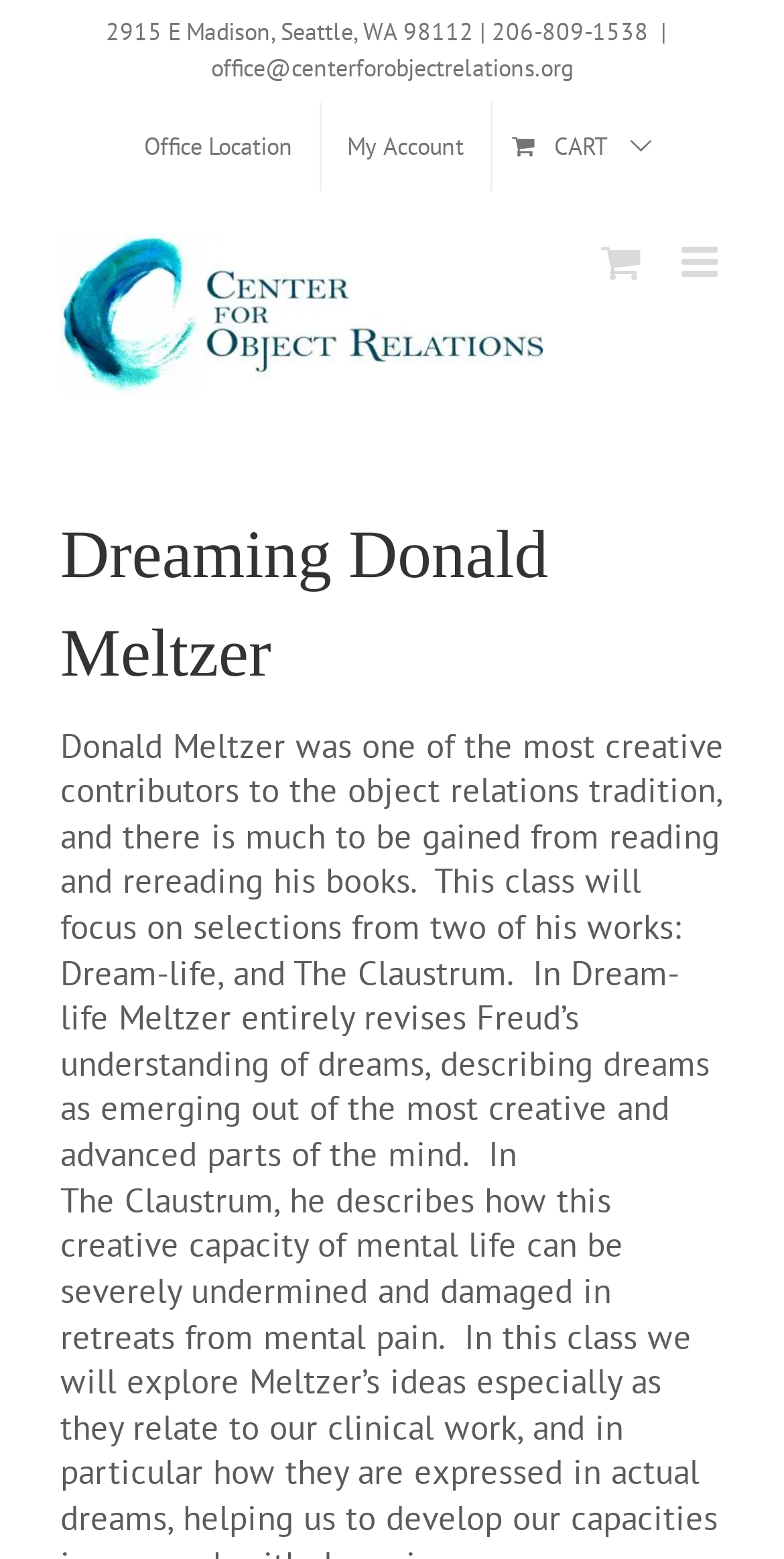What is the phone number of the Center for Object Relations?
Examine the image and provide an in-depth answer to the question.

I found the phone number by looking at the static text element at the top of the page, which contains the phone number '206-809-1538'.